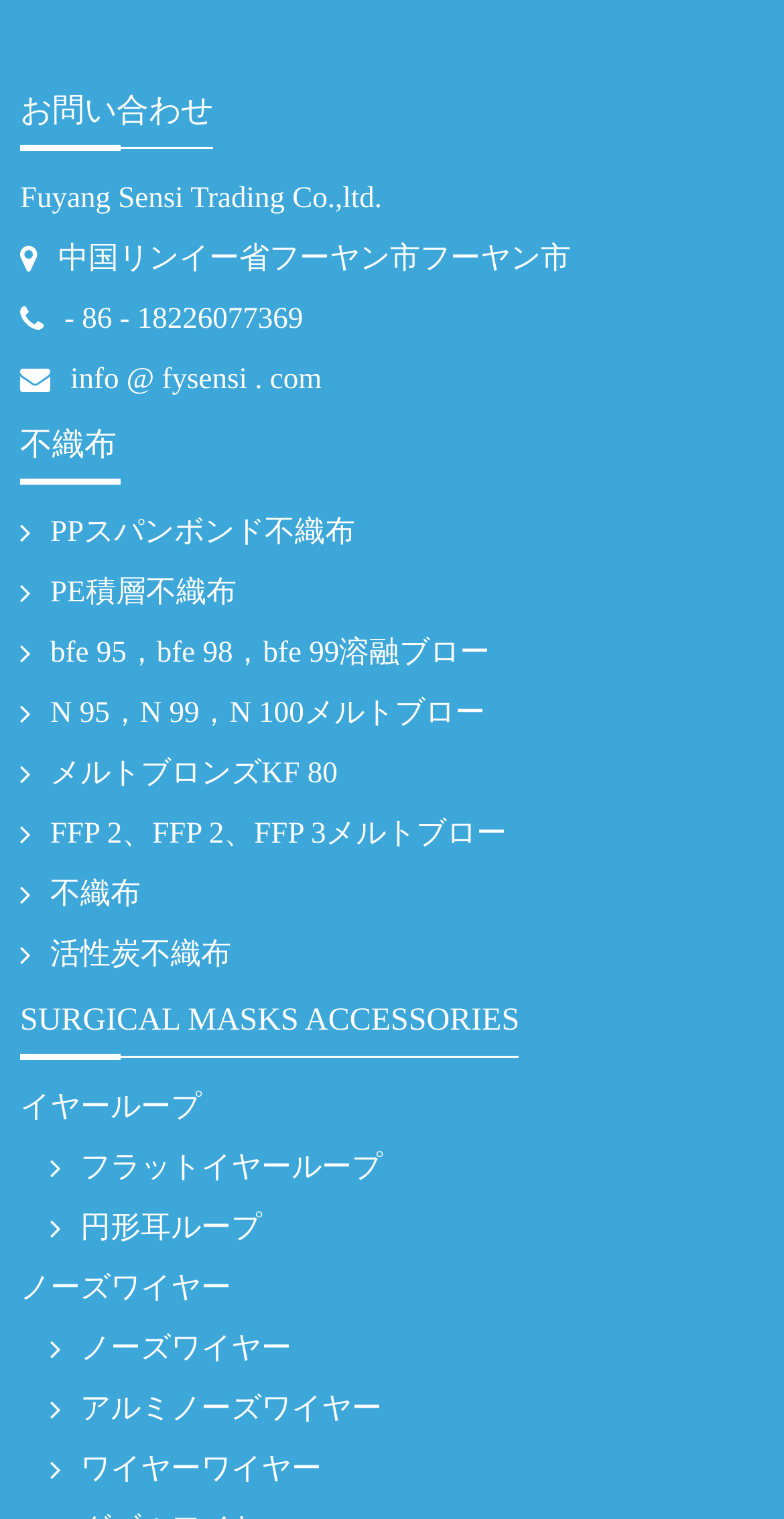Determine the bounding box coordinates of the section I need to click to execute the following instruction: "Contact via phone number 86-18226077369". Provide the coordinates as four float numbers between 0 and 1, i.e., [left, top, right, bottom].

[0.082, 0.191, 0.387, 0.231]